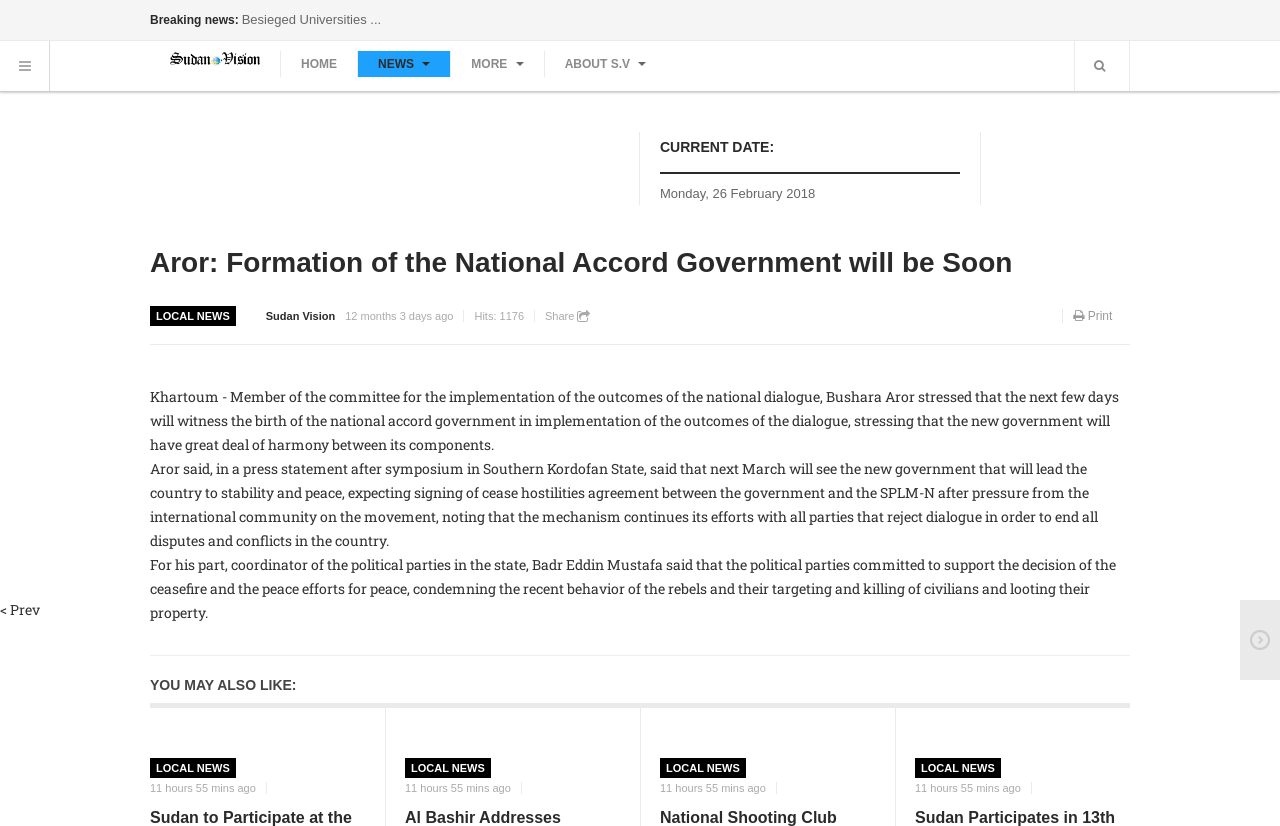Provide a single word or phrase answer to the question: 
How many news articles are displayed?

6